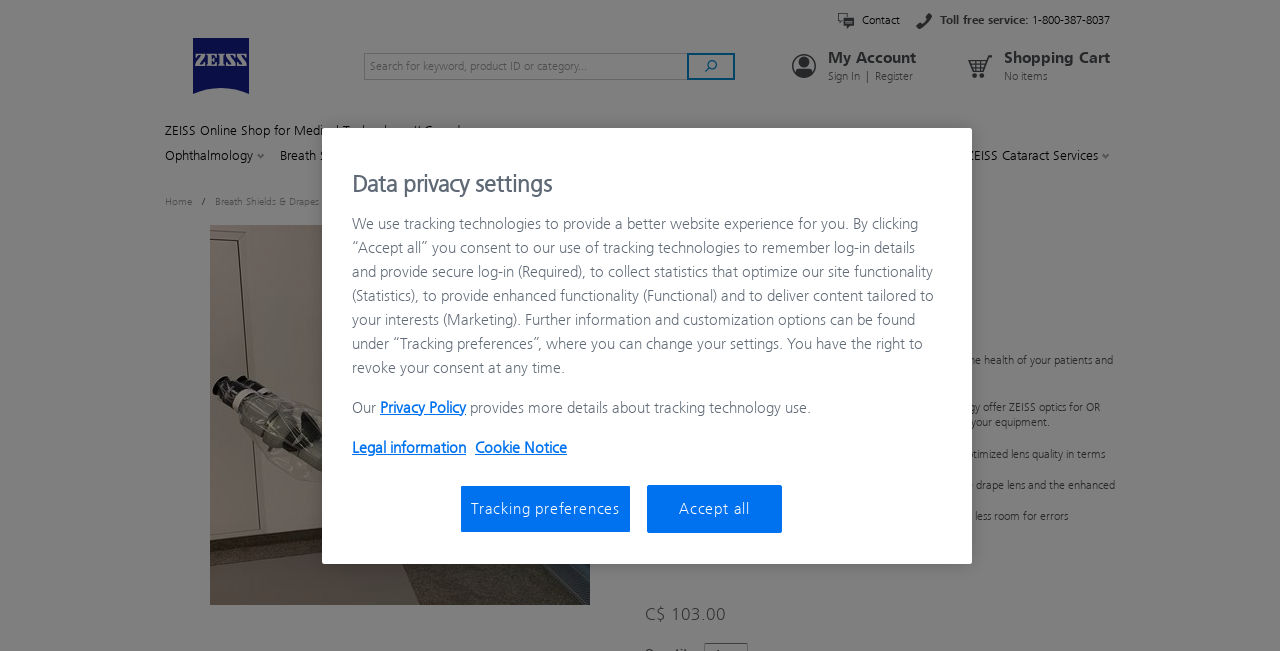Locate the bounding box of the UI element described by: "Accept all" in the given webpage screenshot.

[0.505, 0.744, 0.611, 0.819]